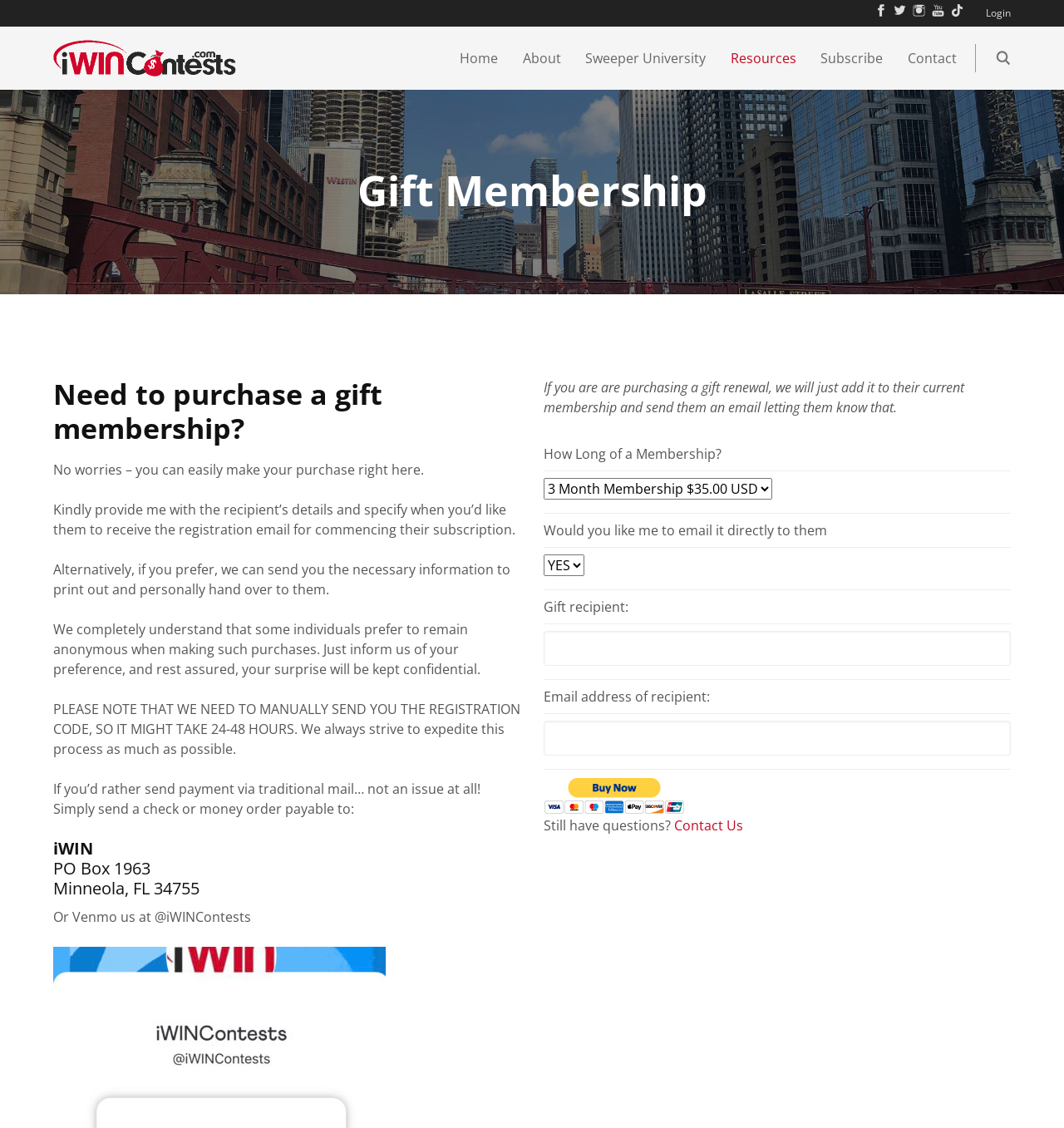Find and indicate the bounding box coordinates of the region you should select to follow the given instruction: "Enter the gift recipient's email address".

[0.511, 0.639, 0.95, 0.67]